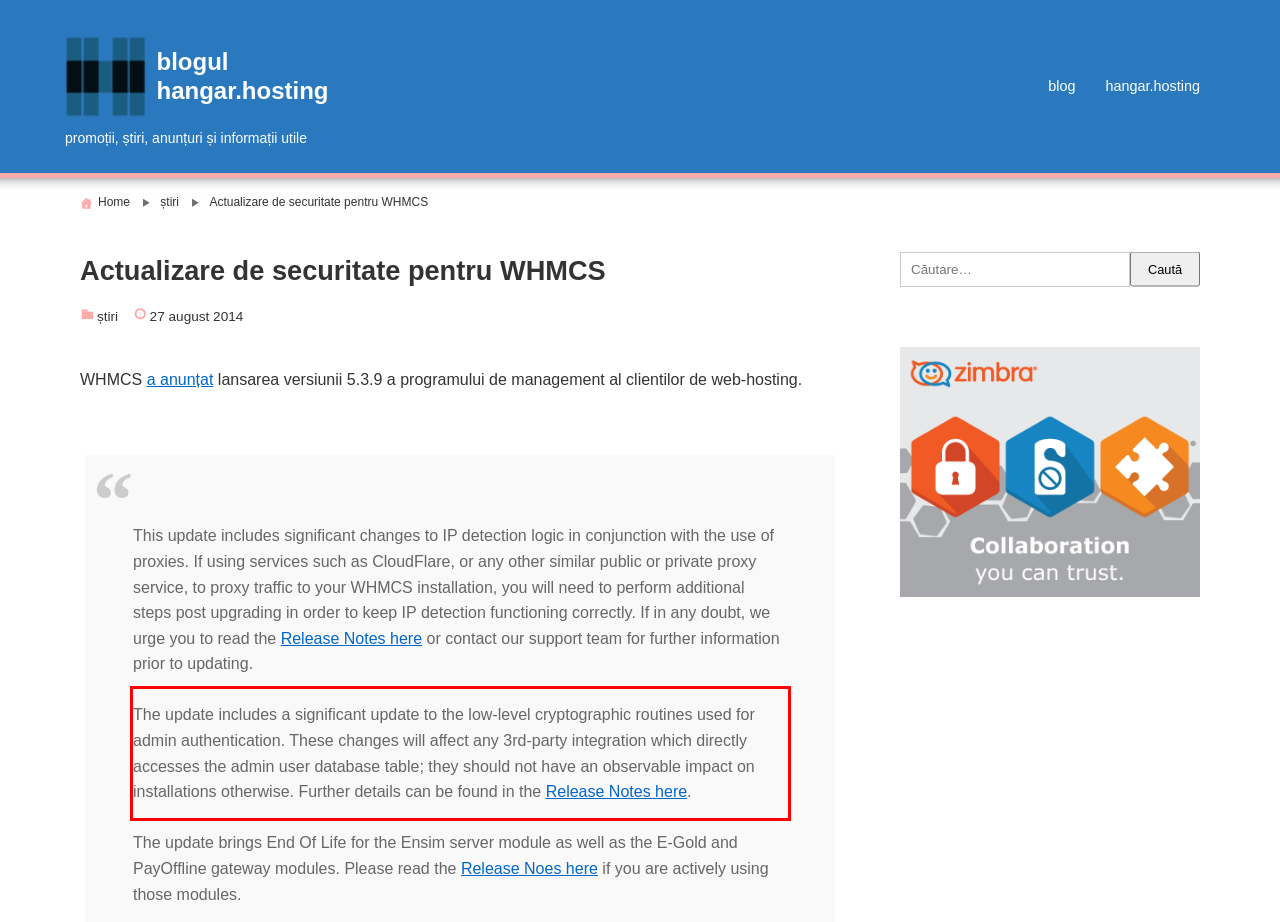Observe the screenshot of the webpage that includes a red rectangle bounding box. Conduct OCR on the content inside this red bounding box and generate the text.

The update includes a significant update to the low-level cryptographic routines used for admin authentication. These changes will affect any 3rd-party integration which directly accesses the admin user database table; they should not have an observable impact on installations otherwise. Further details can be found in the Release Notes here.